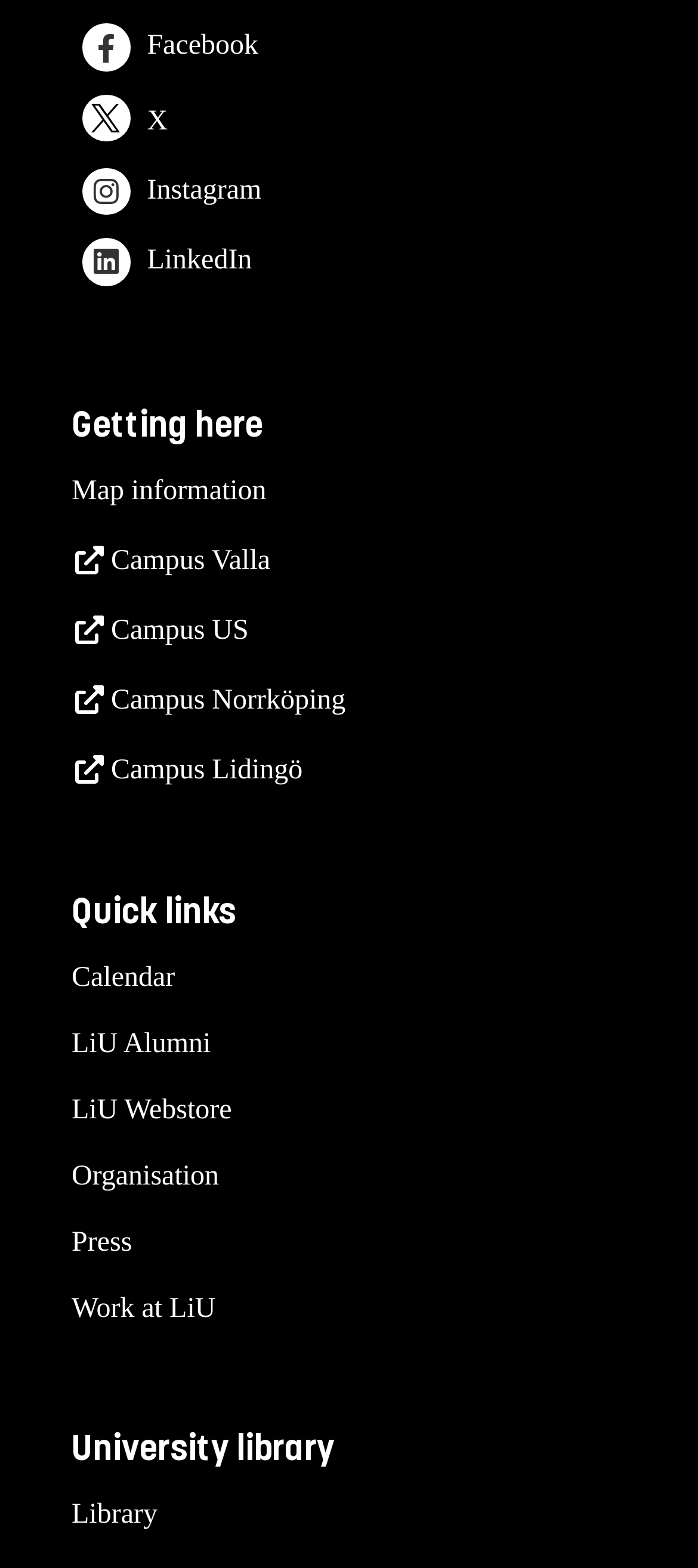How many social media links are available?
Give a thorough and detailed response to the question.

I counted the number of social media links available on the webpage, which are Facebook, Instagram, LinkedIn, and X, so there are 4 social media links.